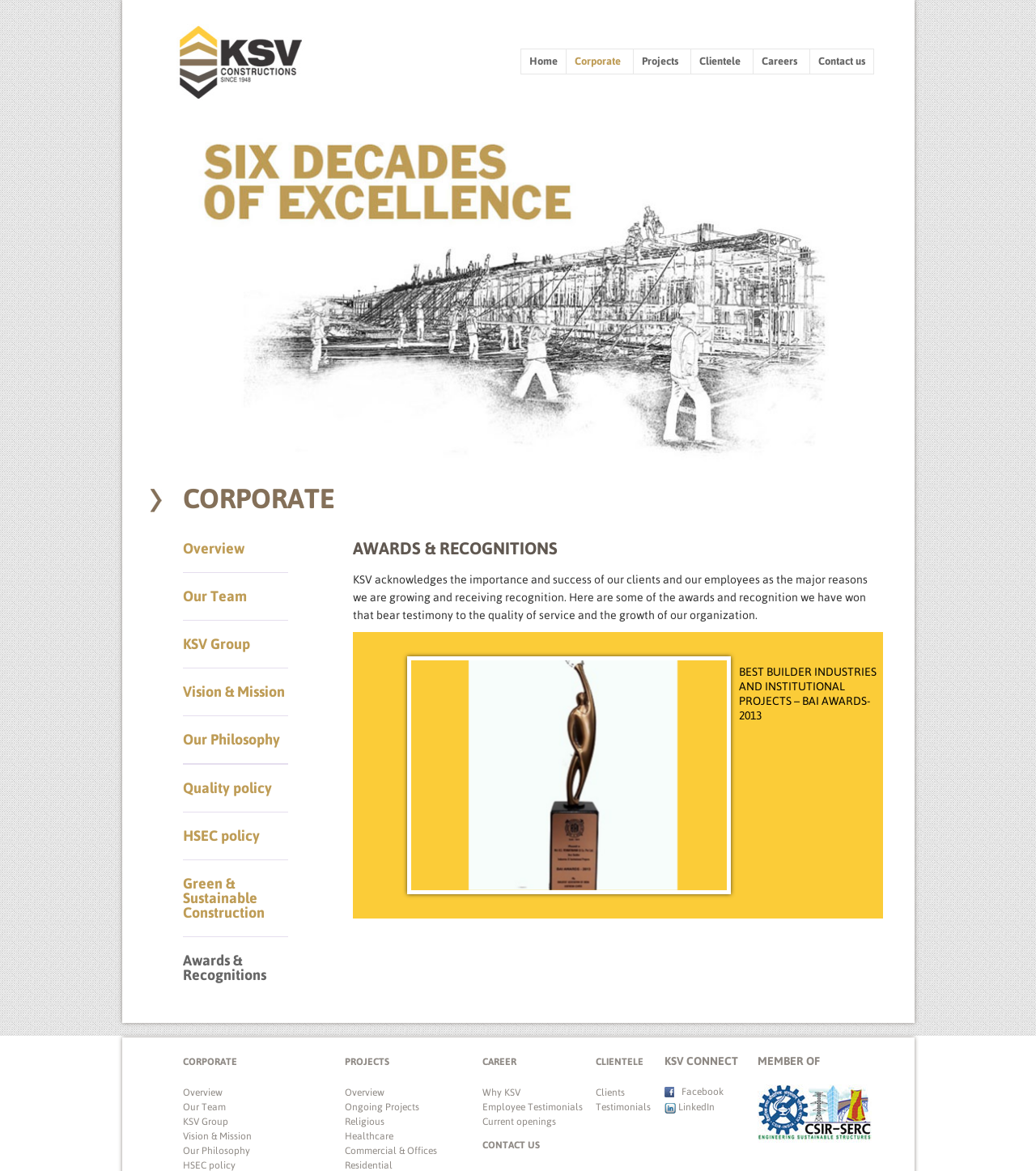What social media platforms are linked?
Using the image as a reference, answer the question with a short word or phrase.

Facebook, LinkedIn